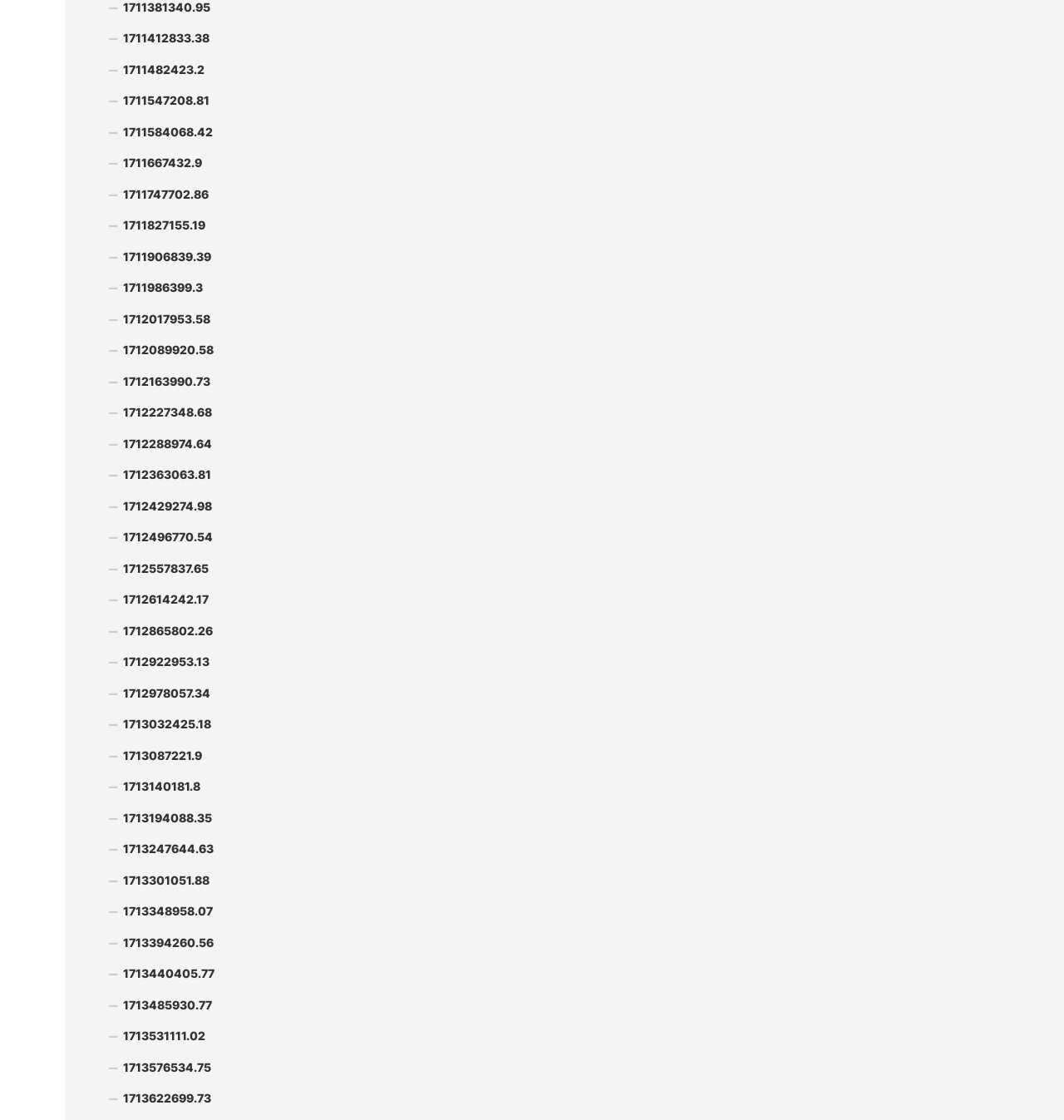Specify the bounding box coordinates of the element's area that should be clicked to execute the given instruction: "view stock information of 1711667432.9". The coordinates should be four float numbers between 0 and 1, i.e., [left, top, right, bottom].

[0.102, 0.132, 0.961, 0.16]